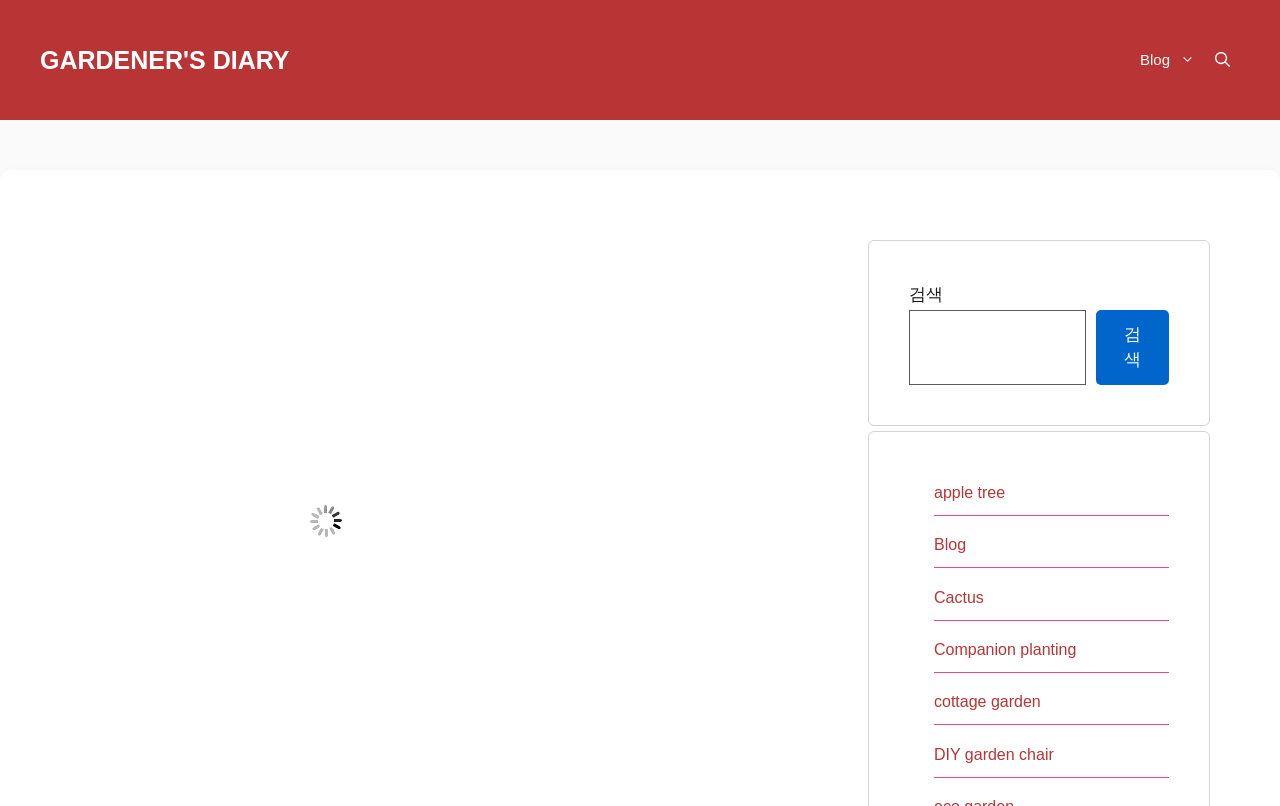Determine the bounding box coordinates of the clickable element to achieve the following action: 'Click on the 'GARDENER'S DIARY' link'. Provide the coordinates as four float values between 0 and 1, formatted as [left, top, right, bottom].

[0.031, 0.057, 0.226, 0.092]